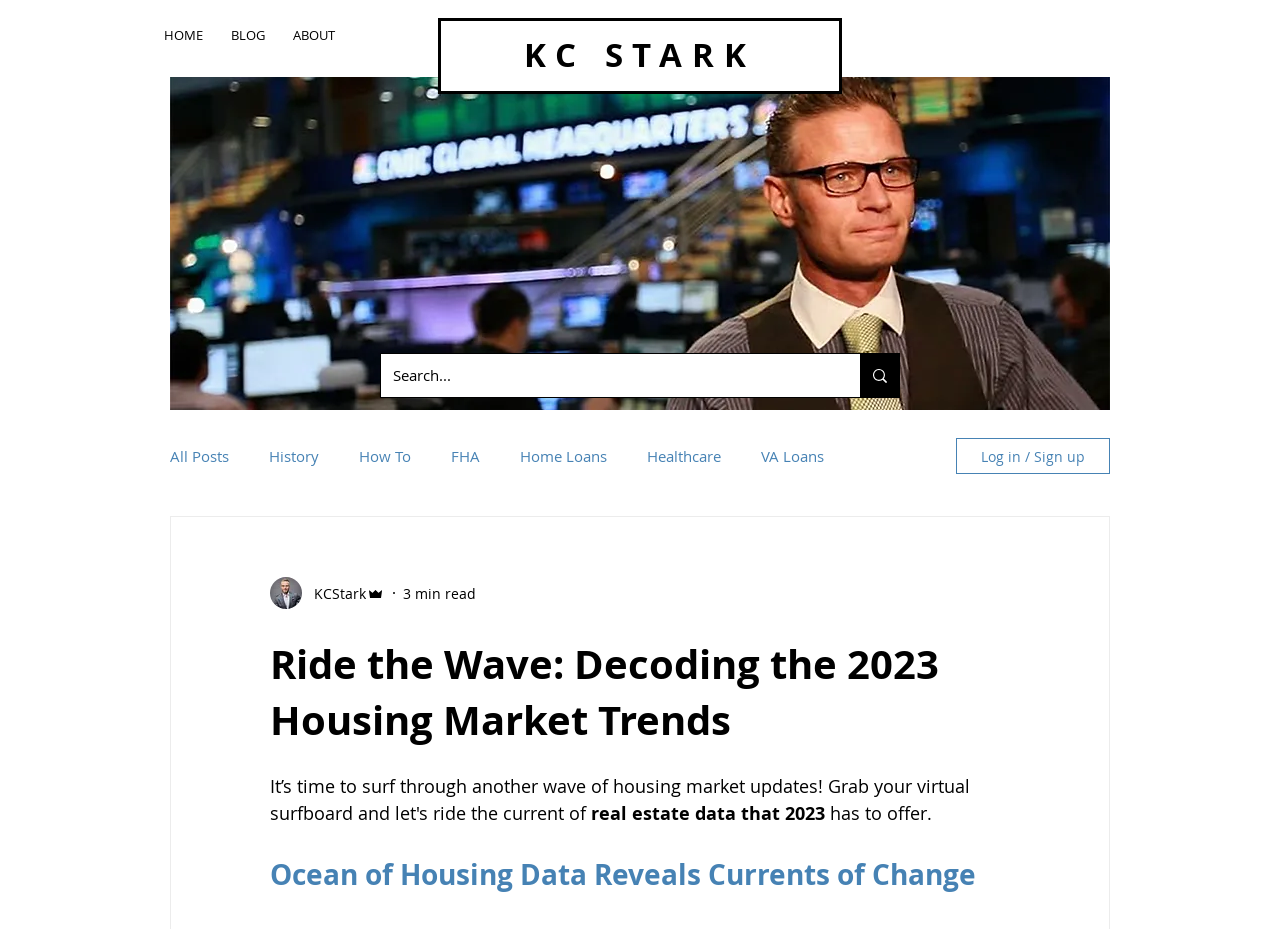Determine the bounding box coordinates of the region that needs to be clicked to achieve the task: "Search for a topic".

[0.298, 0.381, 0.702, 0.427]